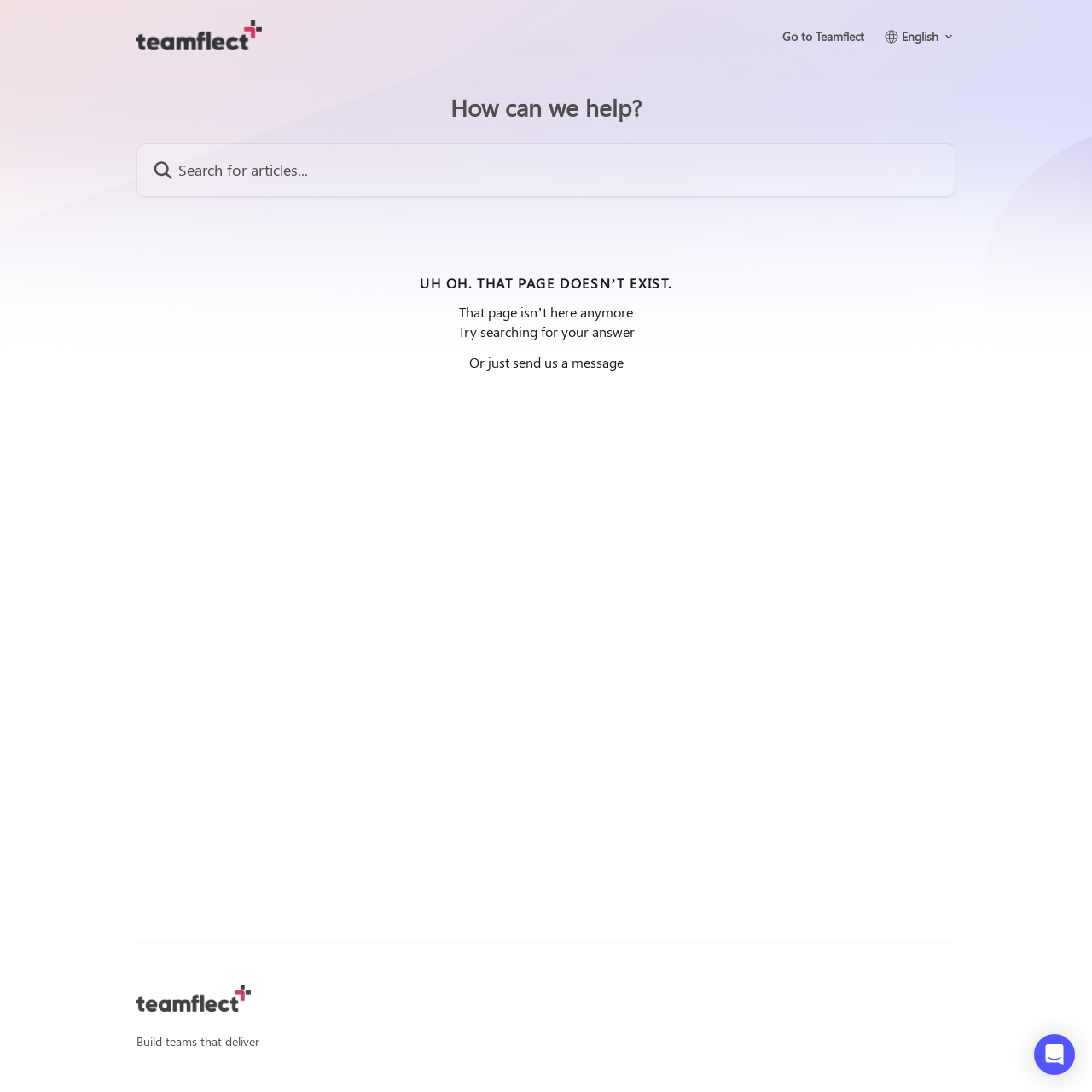Can you extract the headline from the webpage for me?

How can we help?